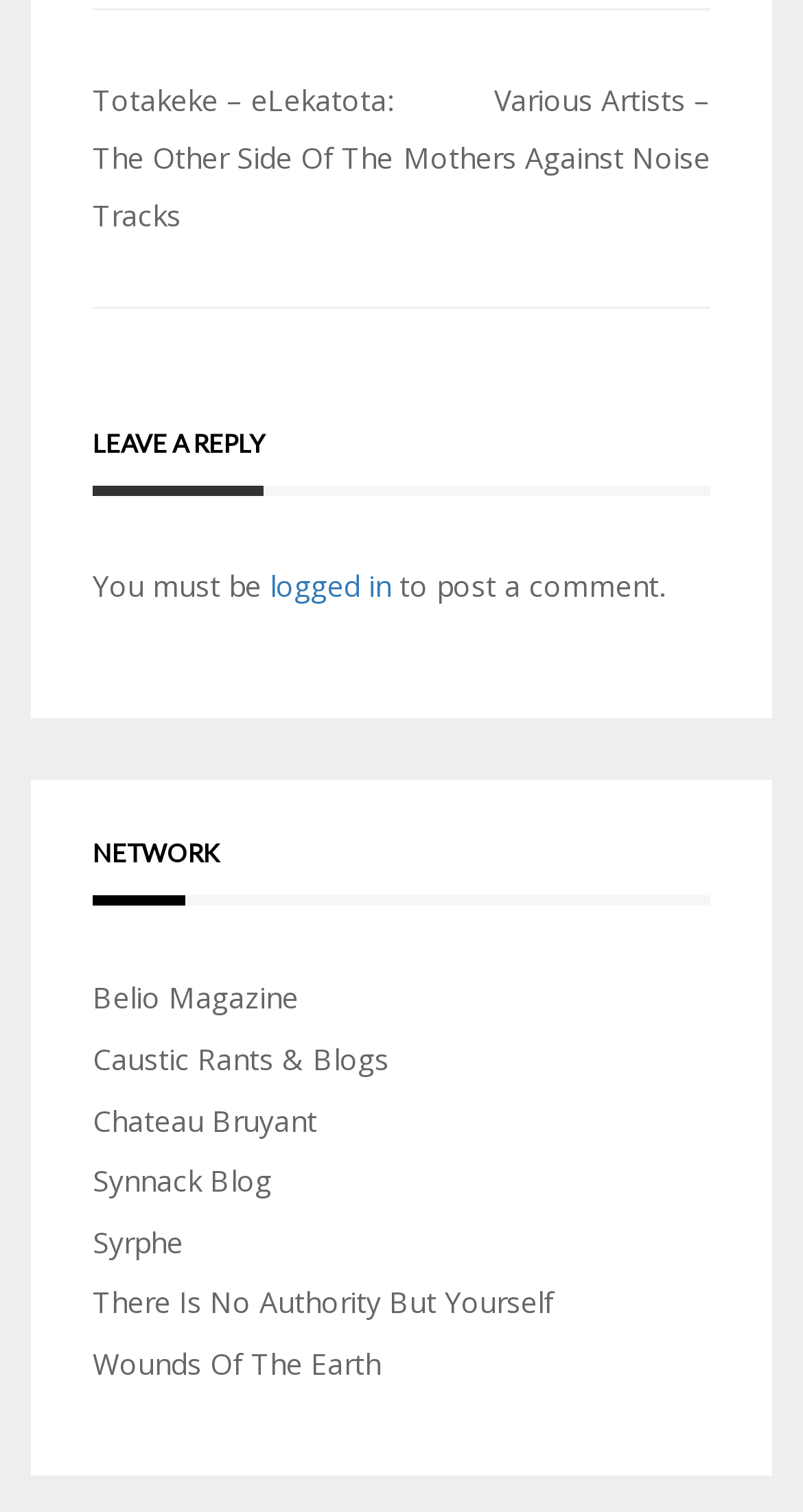Find the bounding box coordinates for the UI element whose description is: "Wounds Of The Earth". The coordinates should be four float numbers between 0 and 1, in the format [left, top, right, bottom].

[0.115, 0.889, 0.474, 0.915]